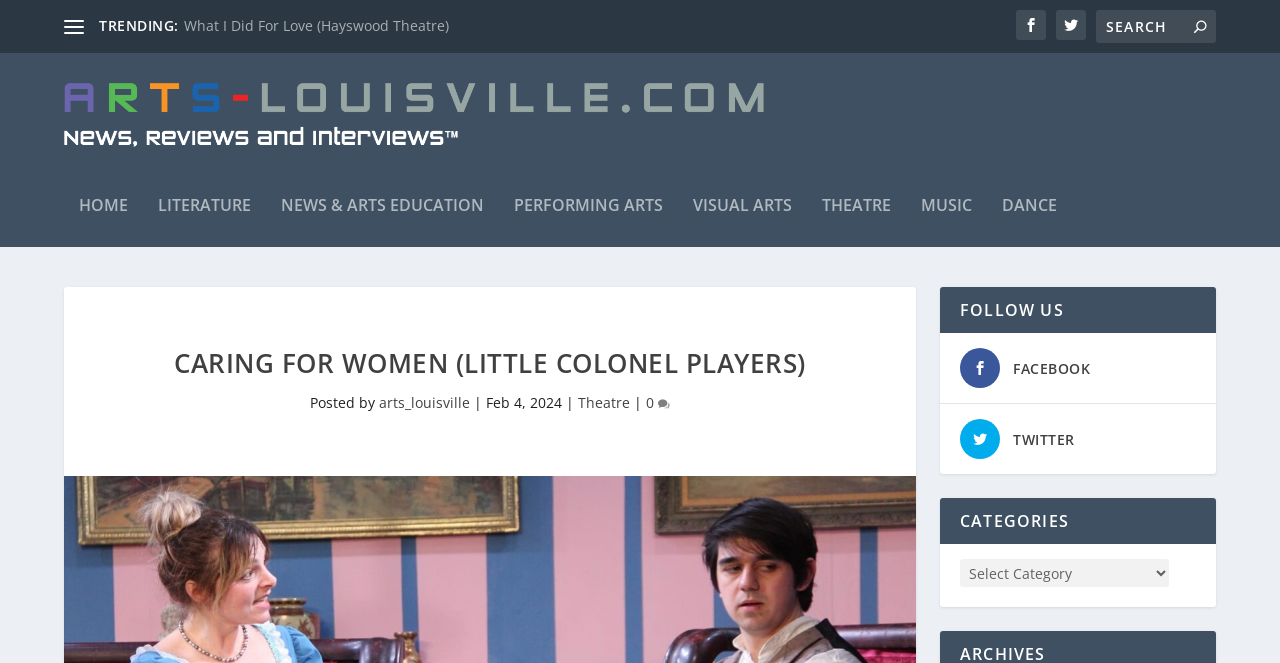What is the name of the play being reviewed?
Deliver a detailed and extensive answer to the question.

The name of the play being reviewed can be determined by looking at the heading 'CARING FOR WOMEN (LITTLE COLONEL PLAYERS)' which is the main title of the article.